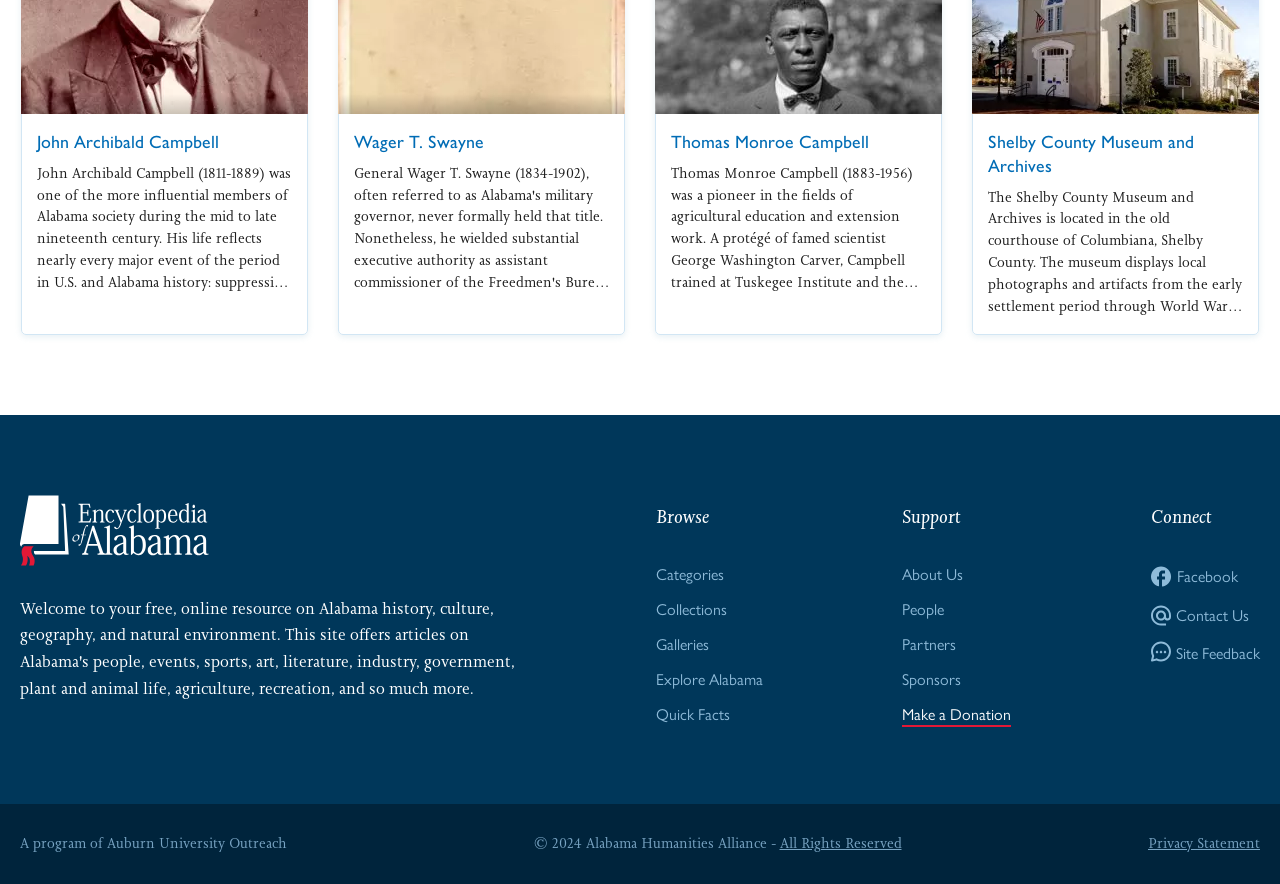Provide the bounding box coordinates of the UI element this sentence describes: "Privacy Statement".

[0.897, 0.944, 0.984, 0.965]